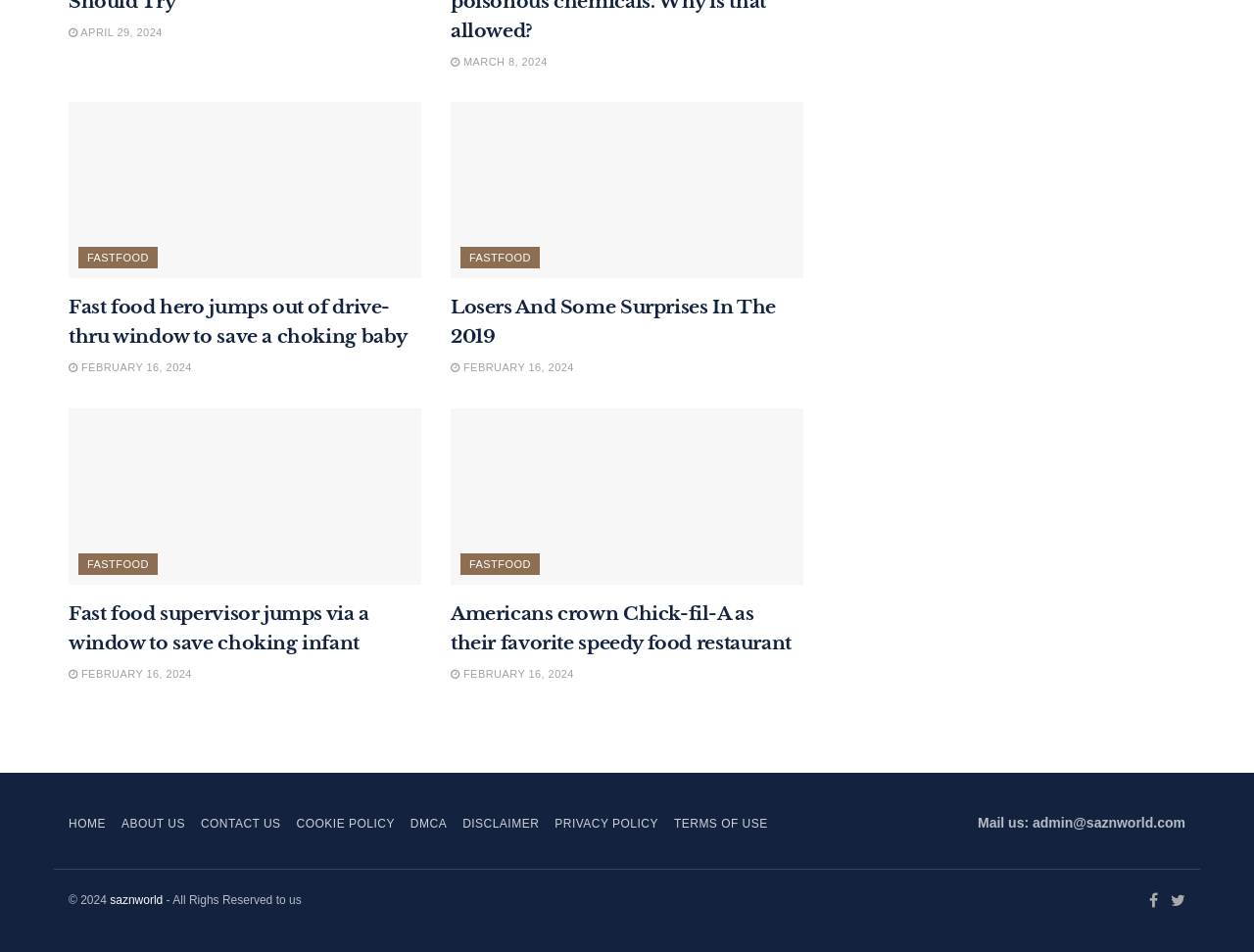Please provide a short answer using a single word or phrase for the question:
What is the purpose of the link 'CONTACT US'?

To contact the website